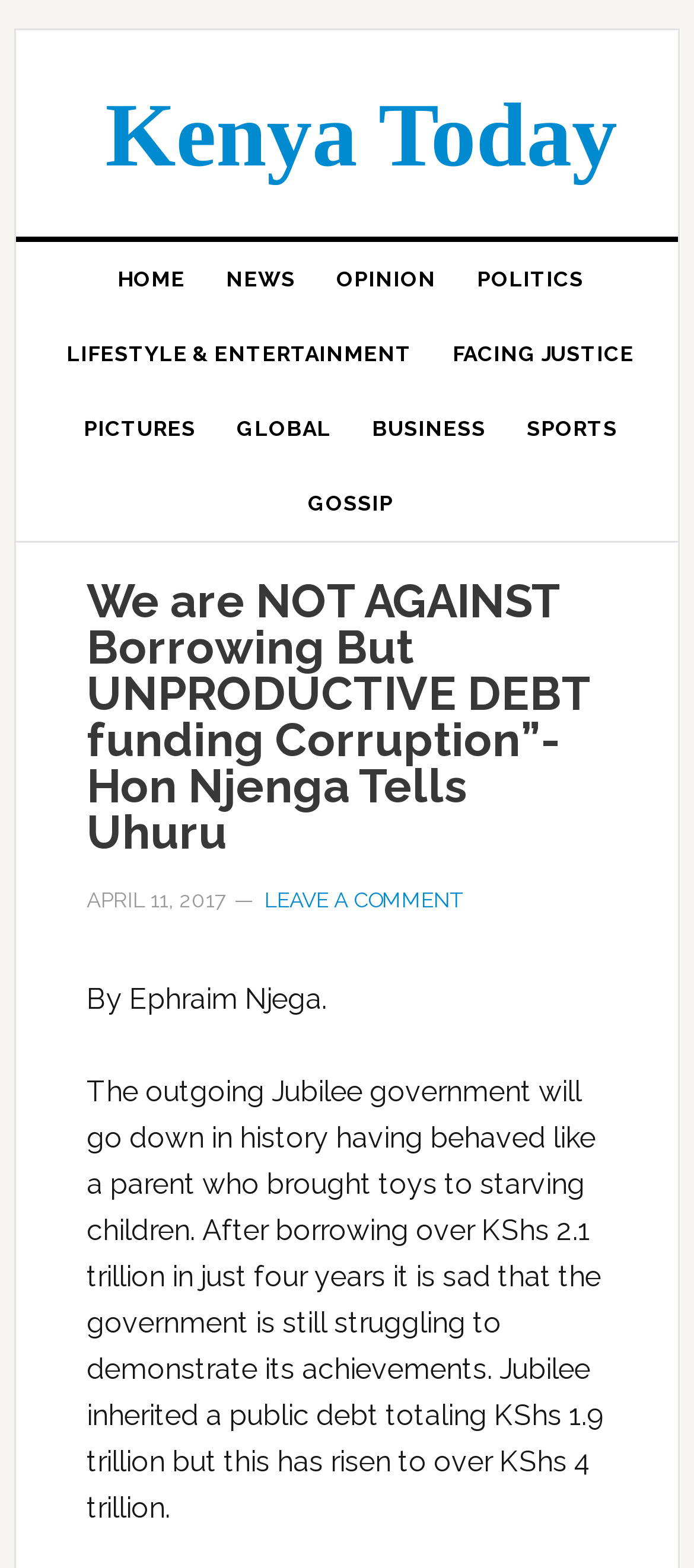Summarize the webpage with a detailed and informative caption.

The webpage appears to be a news article page. At the top, there is a header section with a link to "Kenya Today" on the left side. Below this, there is a navigation menu with 8 links: "HOME", "NEWS", "OPINION", "POLITICS", "LIFESTYLE & ENTERTAINMENT", "FACING JUSTICE", "PICTURES", and "GLOBAL", which are arranged horizontally across the page. 

Below the navigation menu, there is a main content section. The article title "We are NOT AGAINST Borrowing But UNPRODUCTIVE DEBT funding Corruption"- Hon Njenga Tells Uhuru" is prominently displayed at the top of this section. The title is followed by a time stamp "APRIL 11, 2017" and a link to "LEAVE A COMMENT". 

The article author, Ephraim Njega, is credited below the title. The main article text begins with a paragraph that criticizes the Jubilee government's handling of debt, comparing it to a parent bringing toys to starving children. The text continues to discuss the government's borrowing habits and its inability to demonstrate achievements.